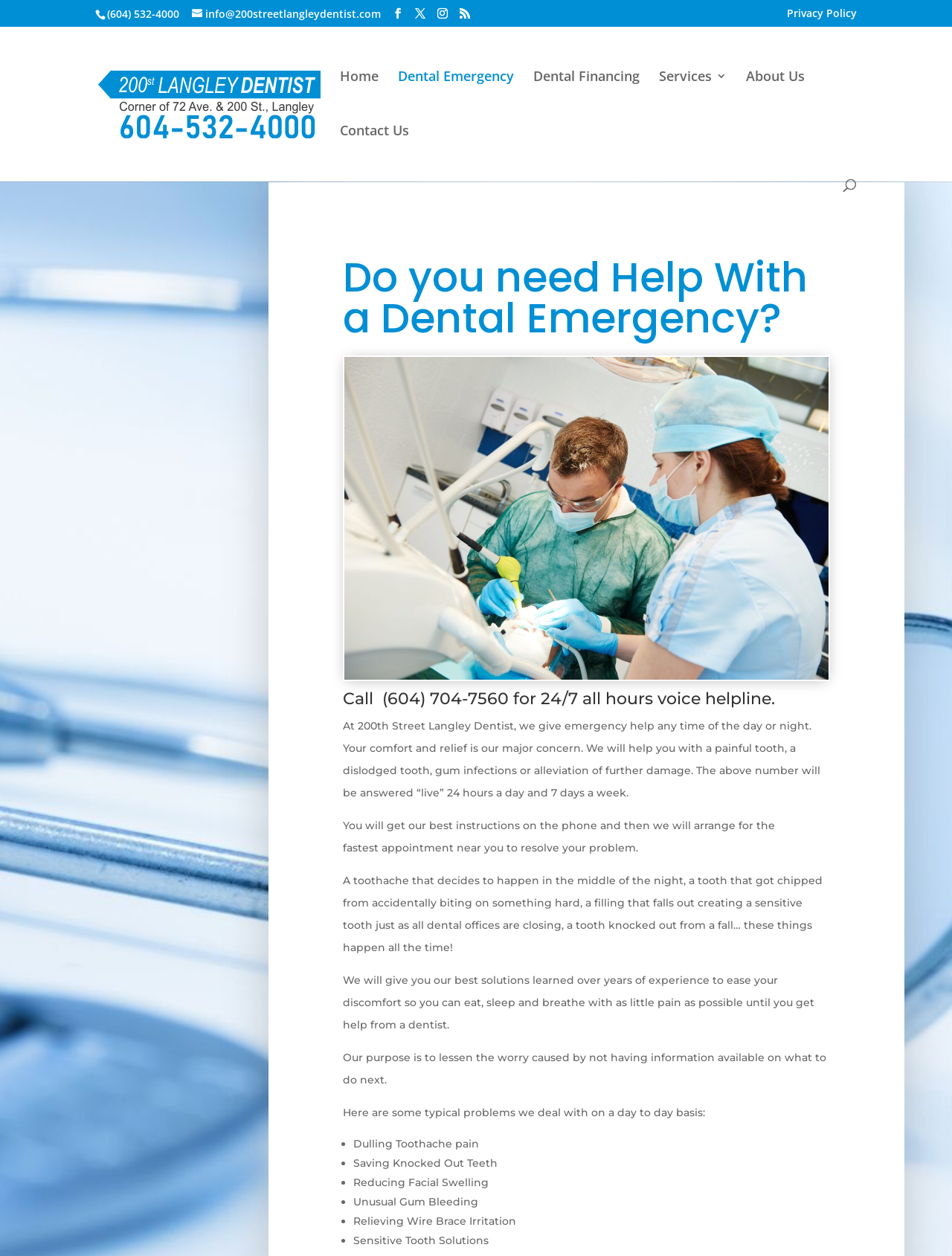Identify the bounding box coordinates of the element that should be clicked to fulfill this task: "Call the emergency number". The coordinates should be provided as four float numbers between 0 and 1, i.e., [left, top, right, bottom].

[0.397, 0.548, 0.534, 0.564]